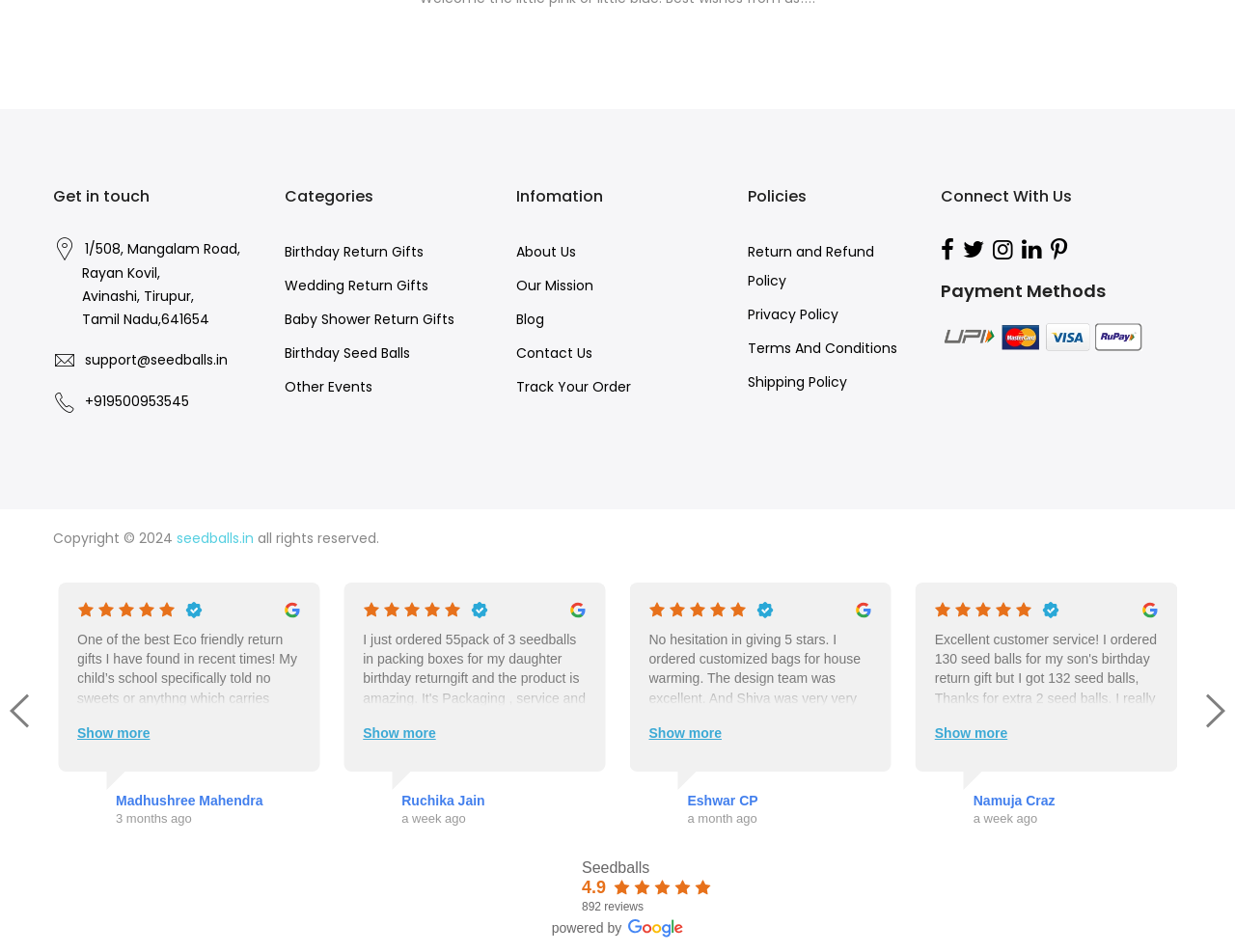Provide a one-word or brief phrase answer to the question:
What is the phone number for contact?

+919500953545